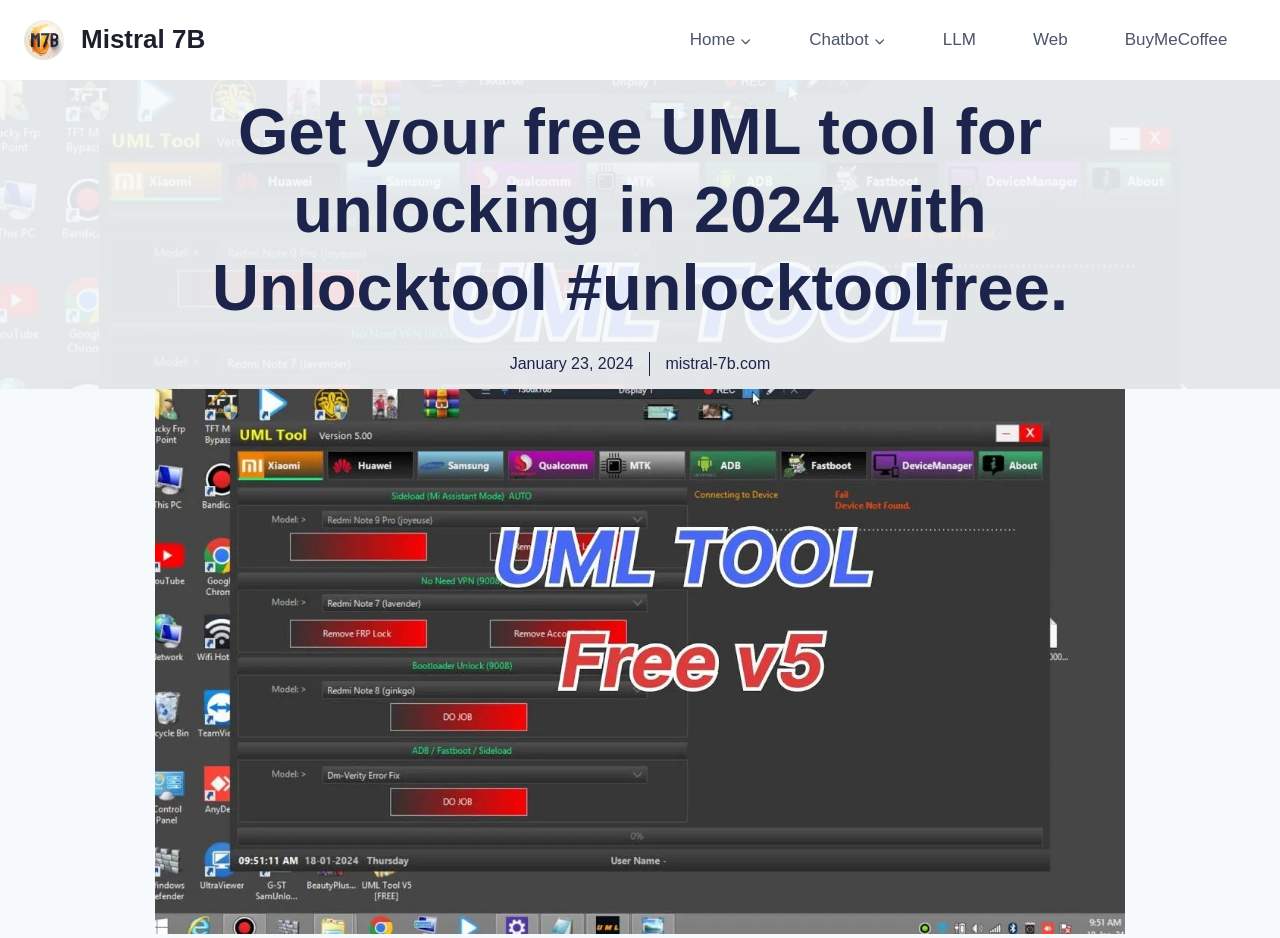Please find and give the text of the main heading on the webpage.

Get your free UML tool for unlocking in 2024 with Unlocktool #unlocktoolfree.